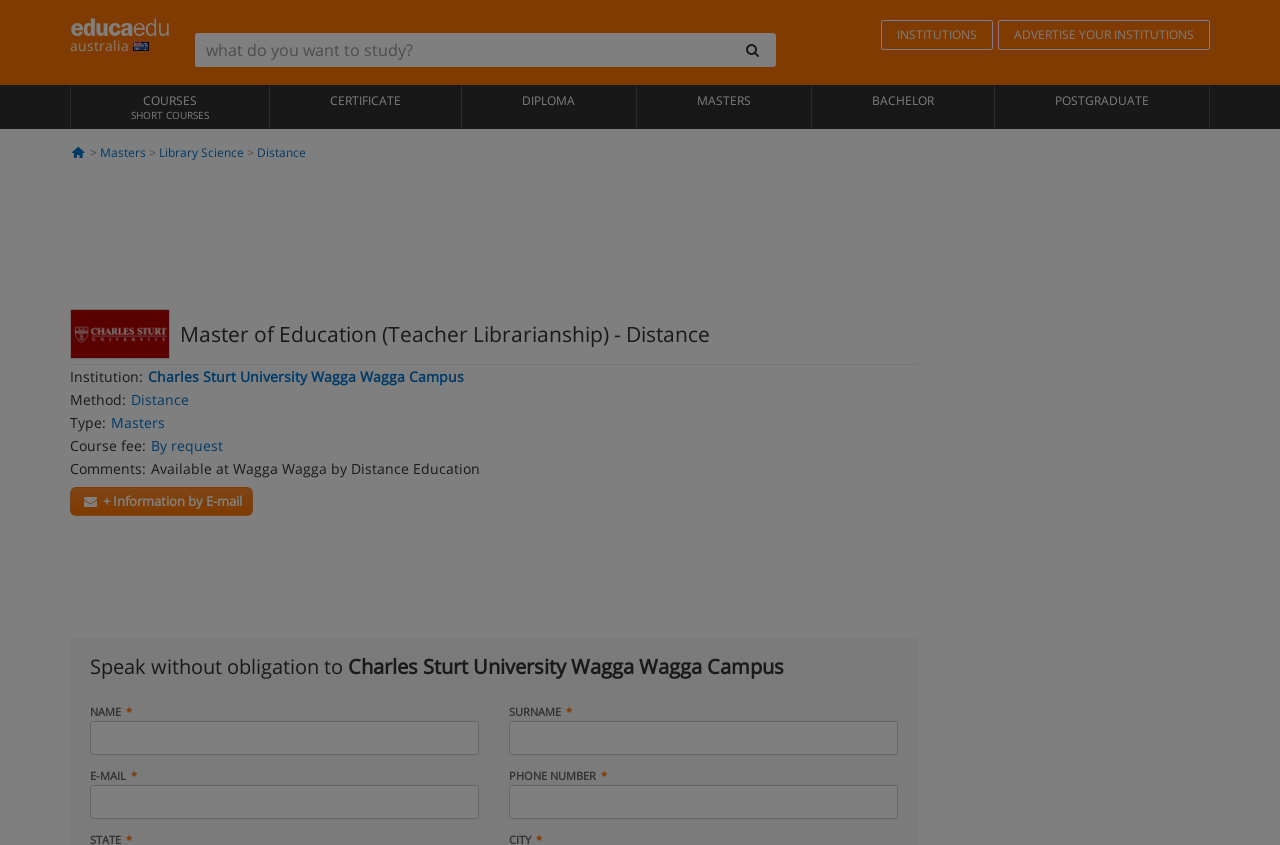Determine the bounding box for the HTML element described here: "australia". The coordinates should be given as [left, top, right, bottom] with each number being a float between 0 and 1.

[0.043, 0.0, 0.145, 0.083]